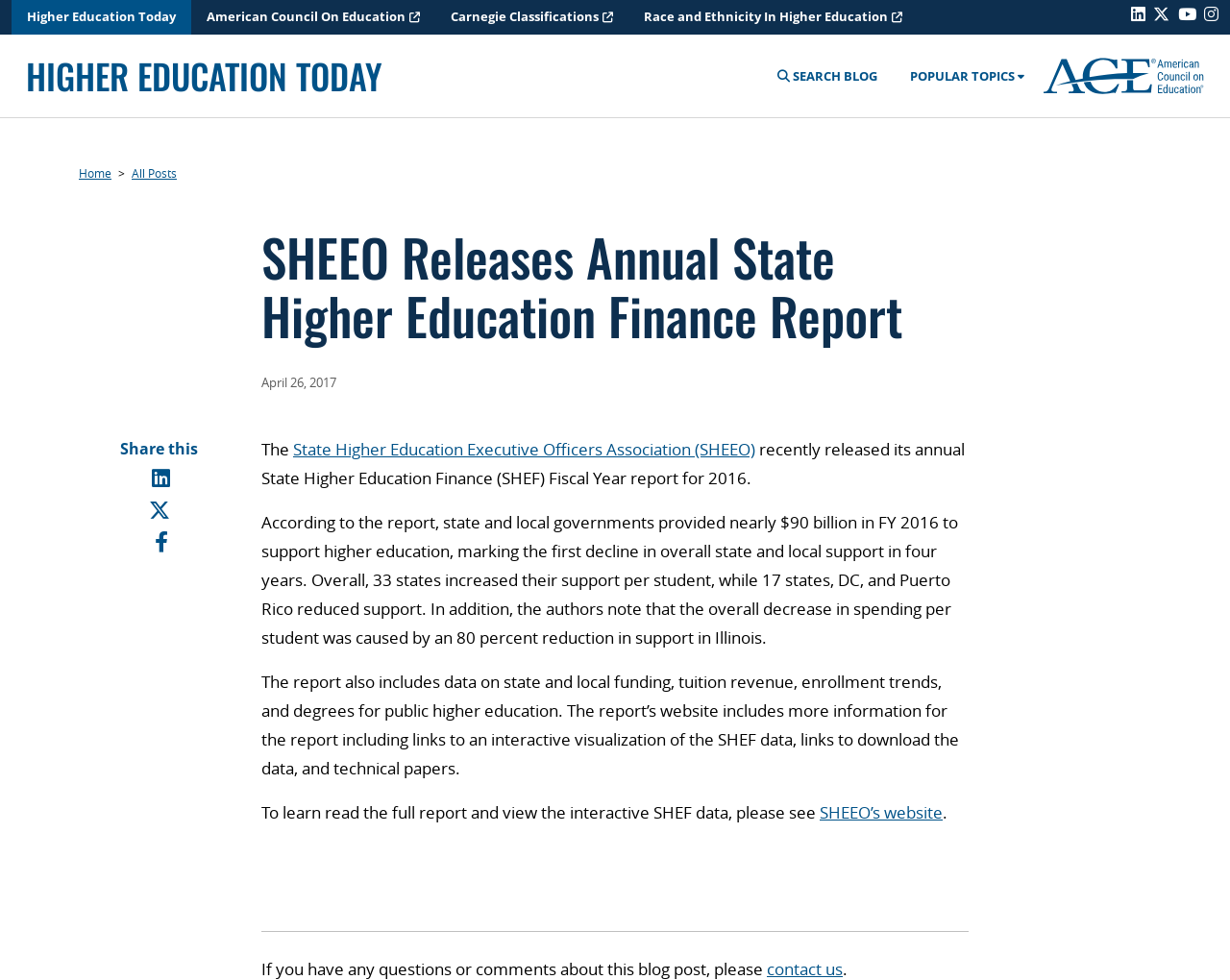Give the bounding box coordinates for this UI element: "Fast Business Loans". The coordinates should be four float numbers between 0 and 1, arranged as [left, top, right, bottom].

None